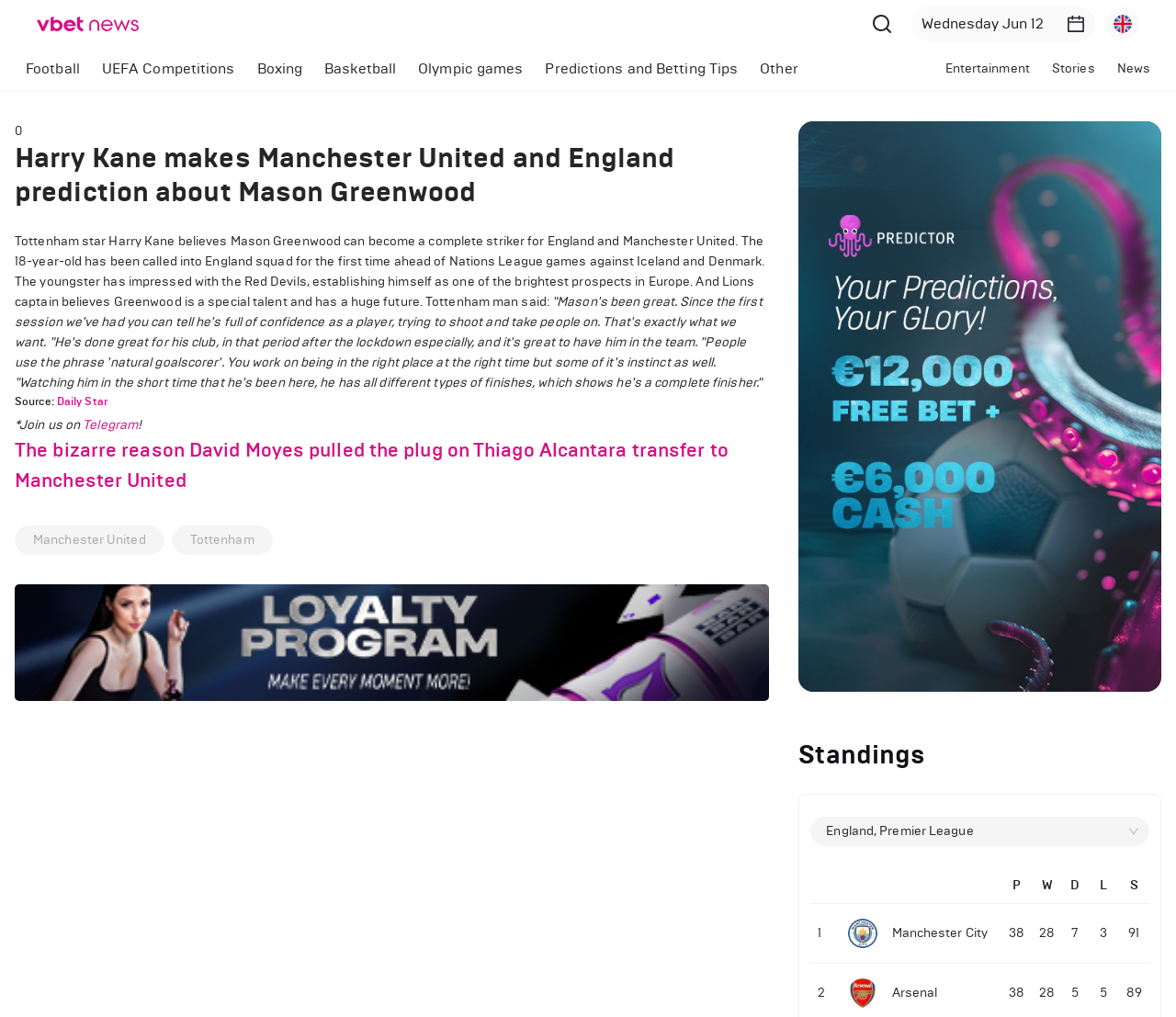Can you show the bounding box coordinates of the region to click on to complete the task described in the instruction: "Click the link to Daily Star"?

[0.048, 0.388, 0.091, 0.401]